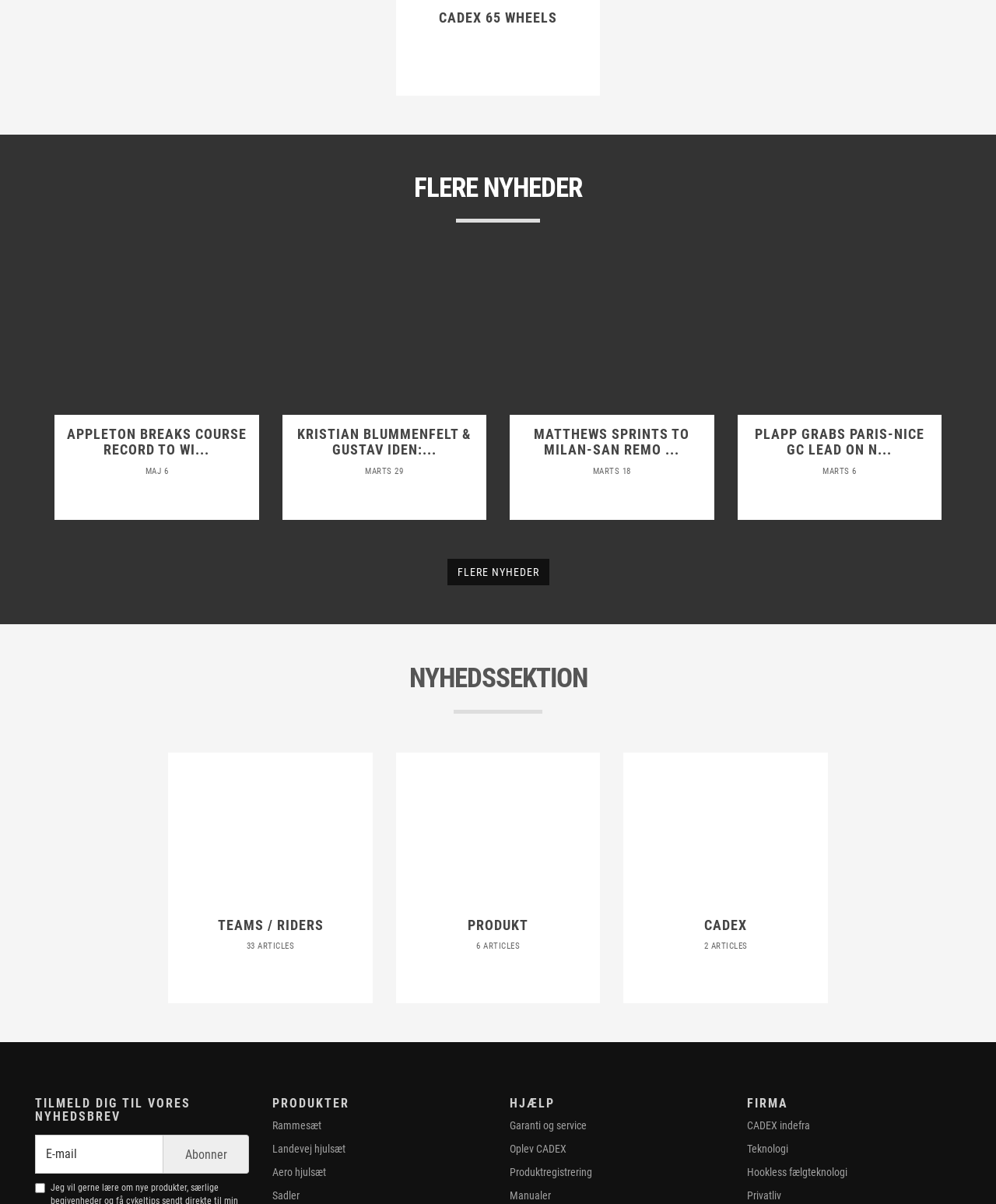Using the description "parent_node: E-mail aria-describedby="emailErrorDescription checkboxErrorDescription" name="MailAddress"", predict the bounding box of the relevant HTML element.

[0.035, 0.942, 0.164, 0.975]